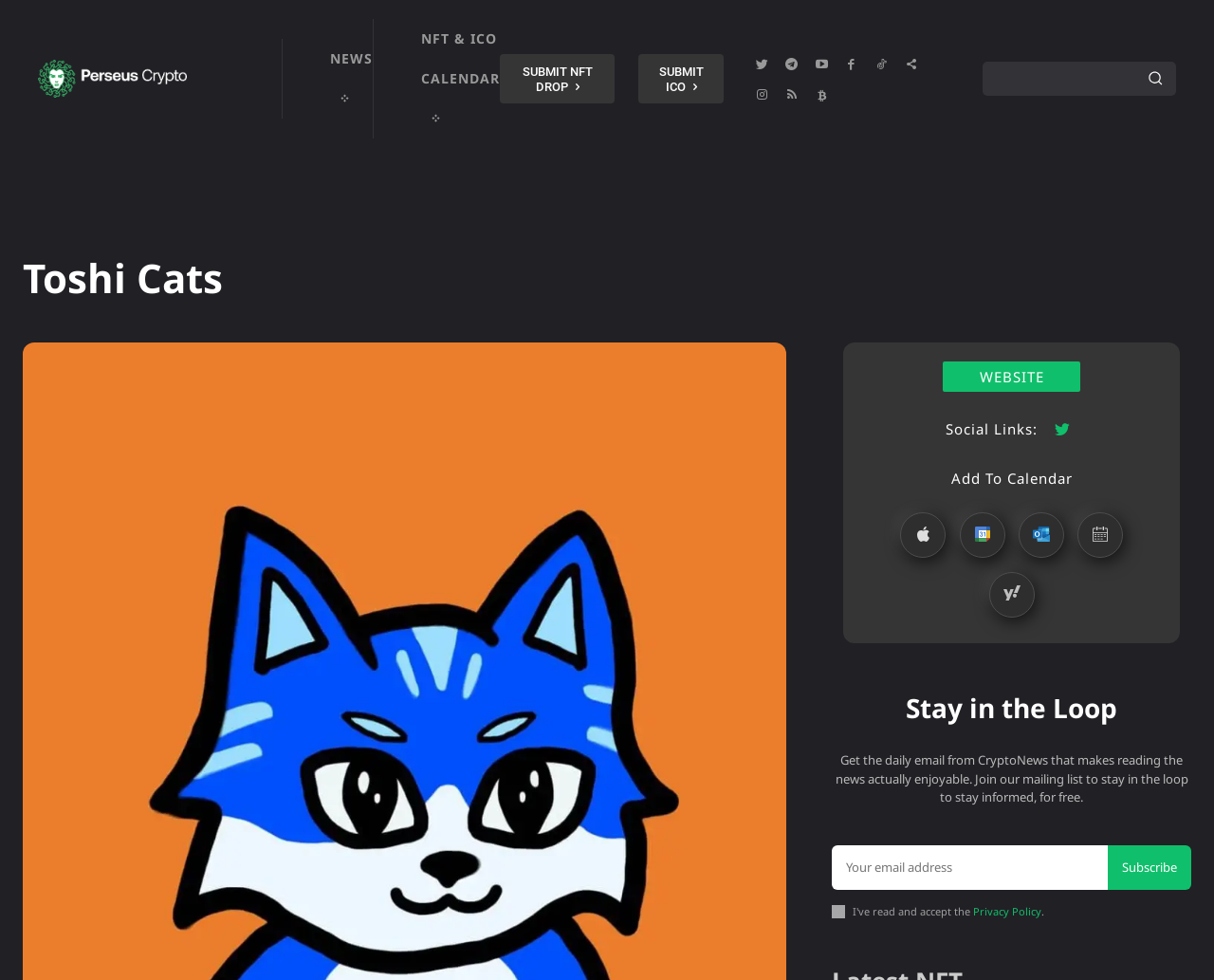Please answer the following query using a single word or phrase: 
What is the purpose of the search bar?

To search